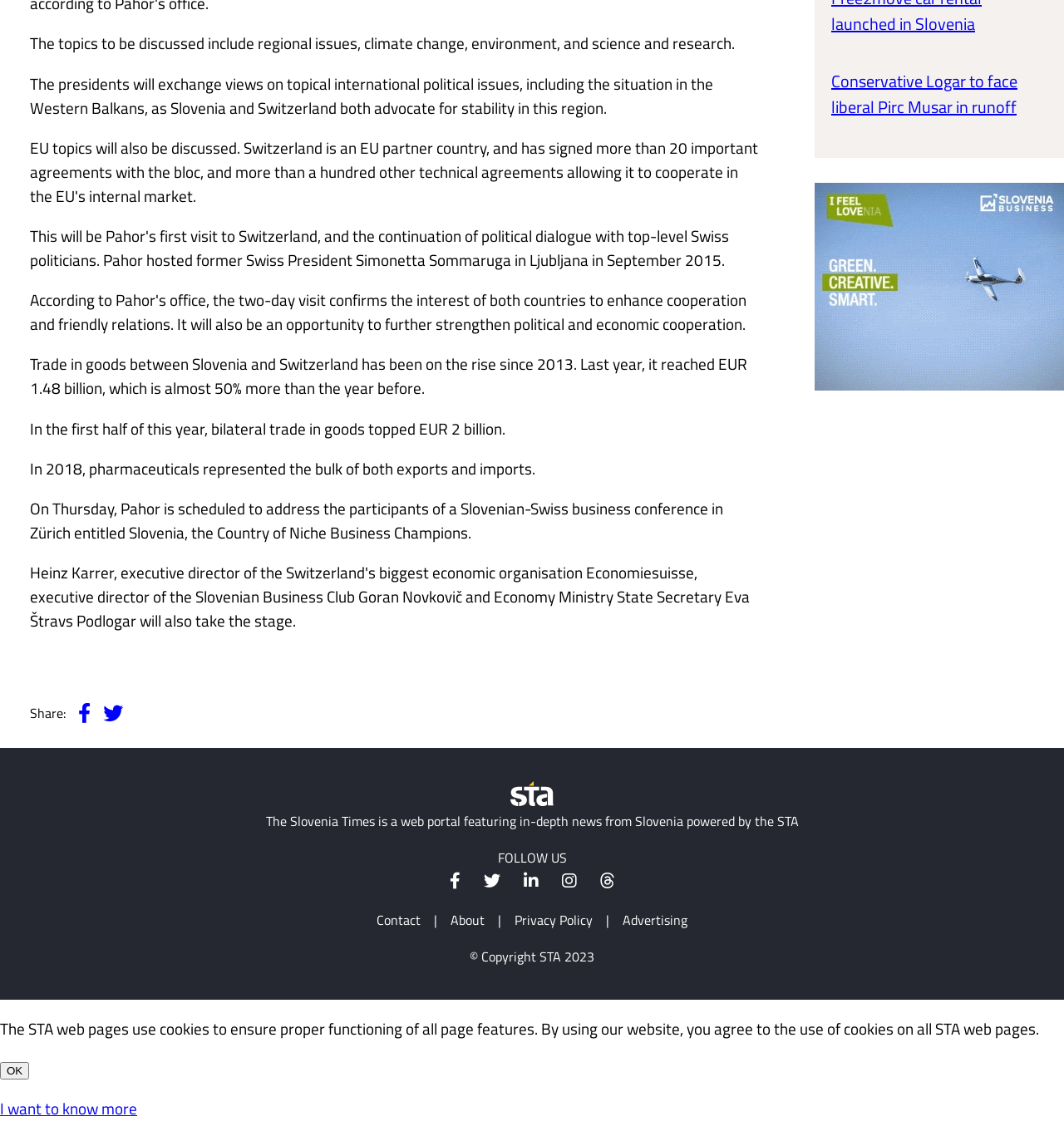Based on the element description "Advertising", predict the bounding box coordinates of the UI element.

[0.576, 0.801, 0.655, 0.819]